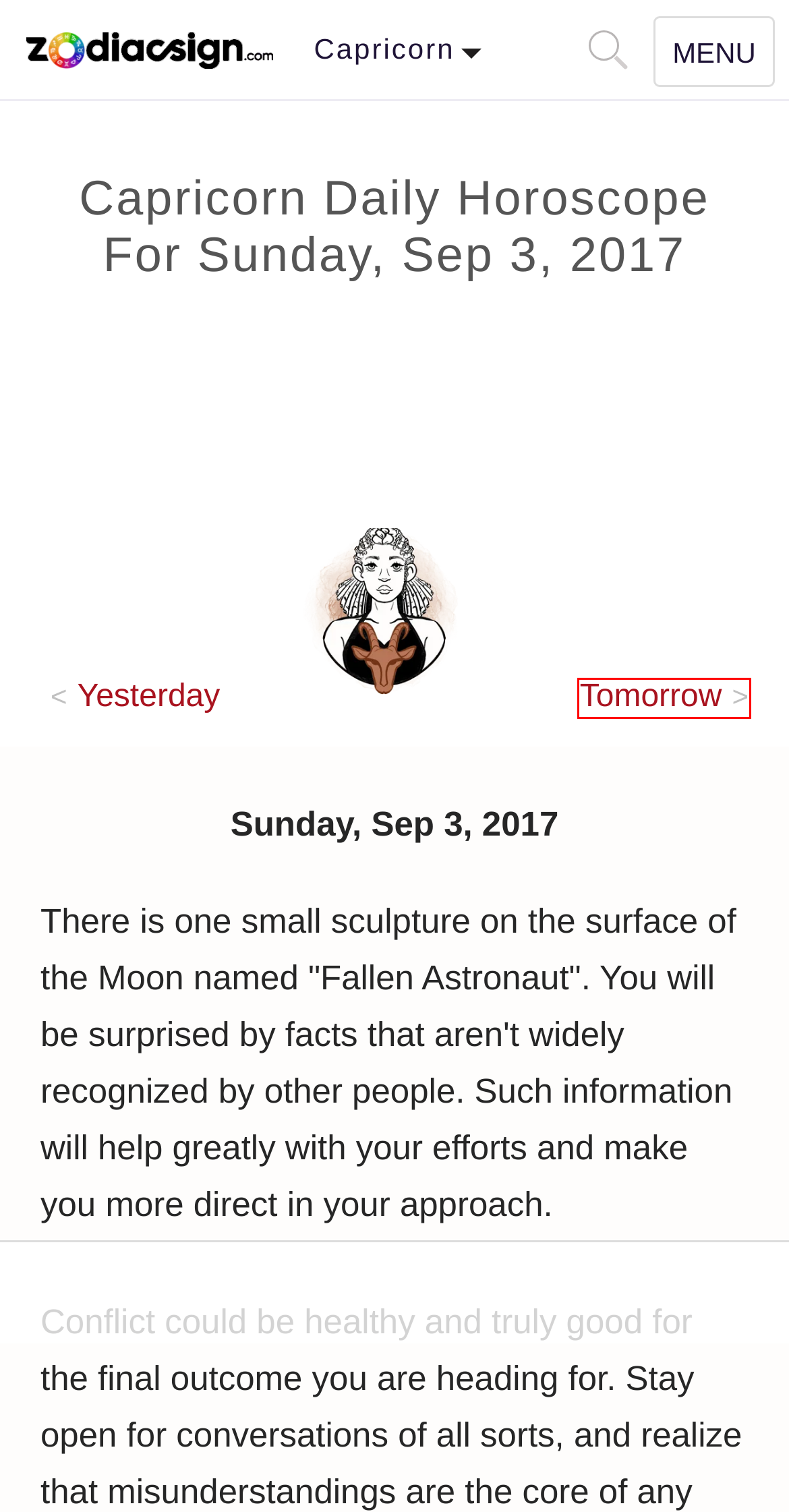You have been given a screenshot of a webpage, where a red bounding box surrounds a UI element. Identify the best matching webpage description for the page that loads after the element in the bounding box is clicked. Options include:
A. 12 Astrology Zodiac Signs Dates, Meanings and Compatibility
B. Capricorn Daily Horoscope For Monday, Sep 4, 2017
C. Cancer Zodiac Sign: Horoscope, Dates & Personality Traits
D. 12 Signos Astrológicos do Zodíaco - Datas, Significados e Compatibilidade
E. Explore the Latest Astrology Topics and Articles
F. Zodiac Signs Compatibility in Love & Life
G. Astrology Knowledge Base Index
H. Capricorn Man: The Ultimate Guide To Love, Traits & More

B